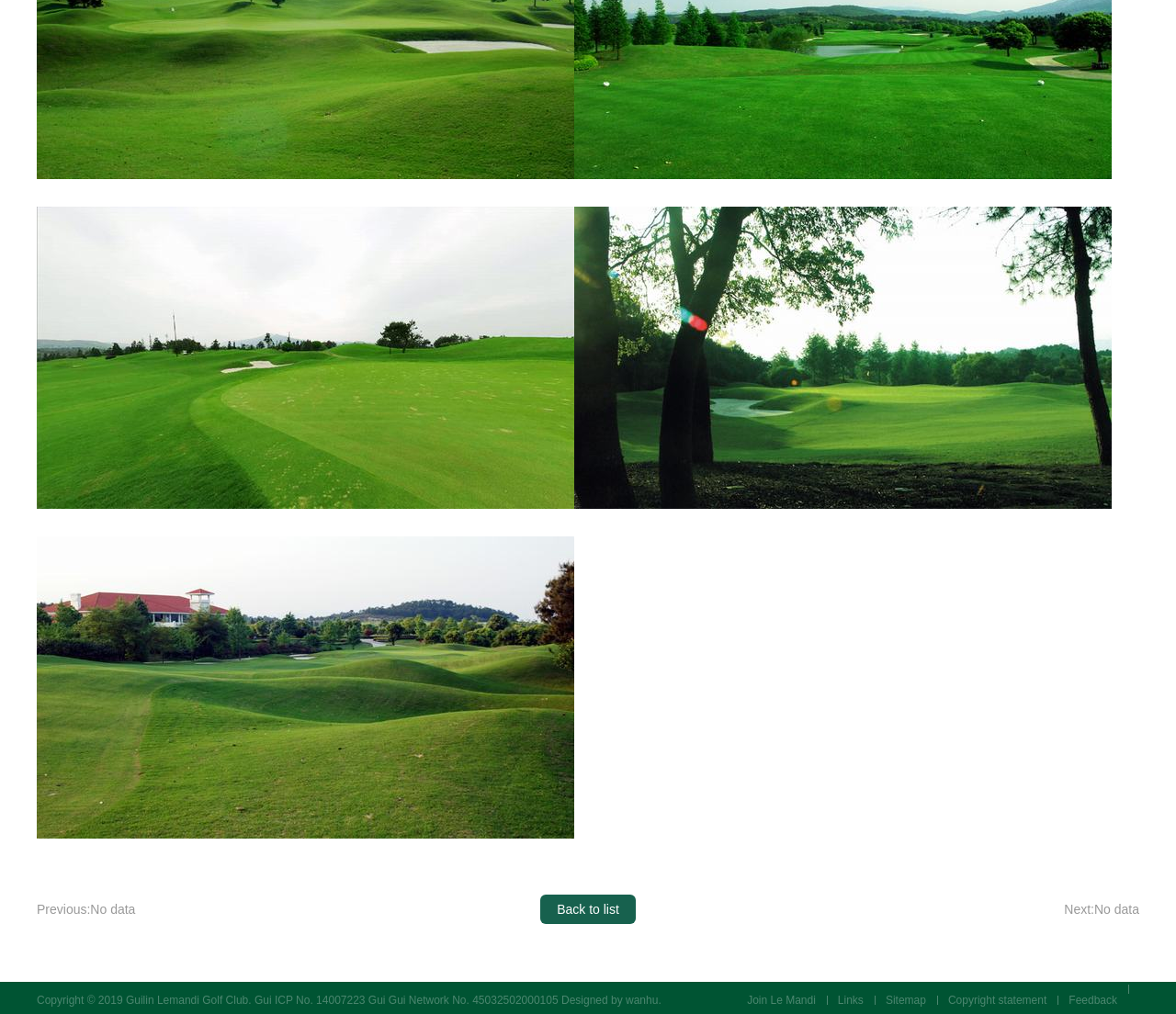How many links are there at the bottom of the webpage?
Please answer the question with a single word or phrase, referencing the image.

6